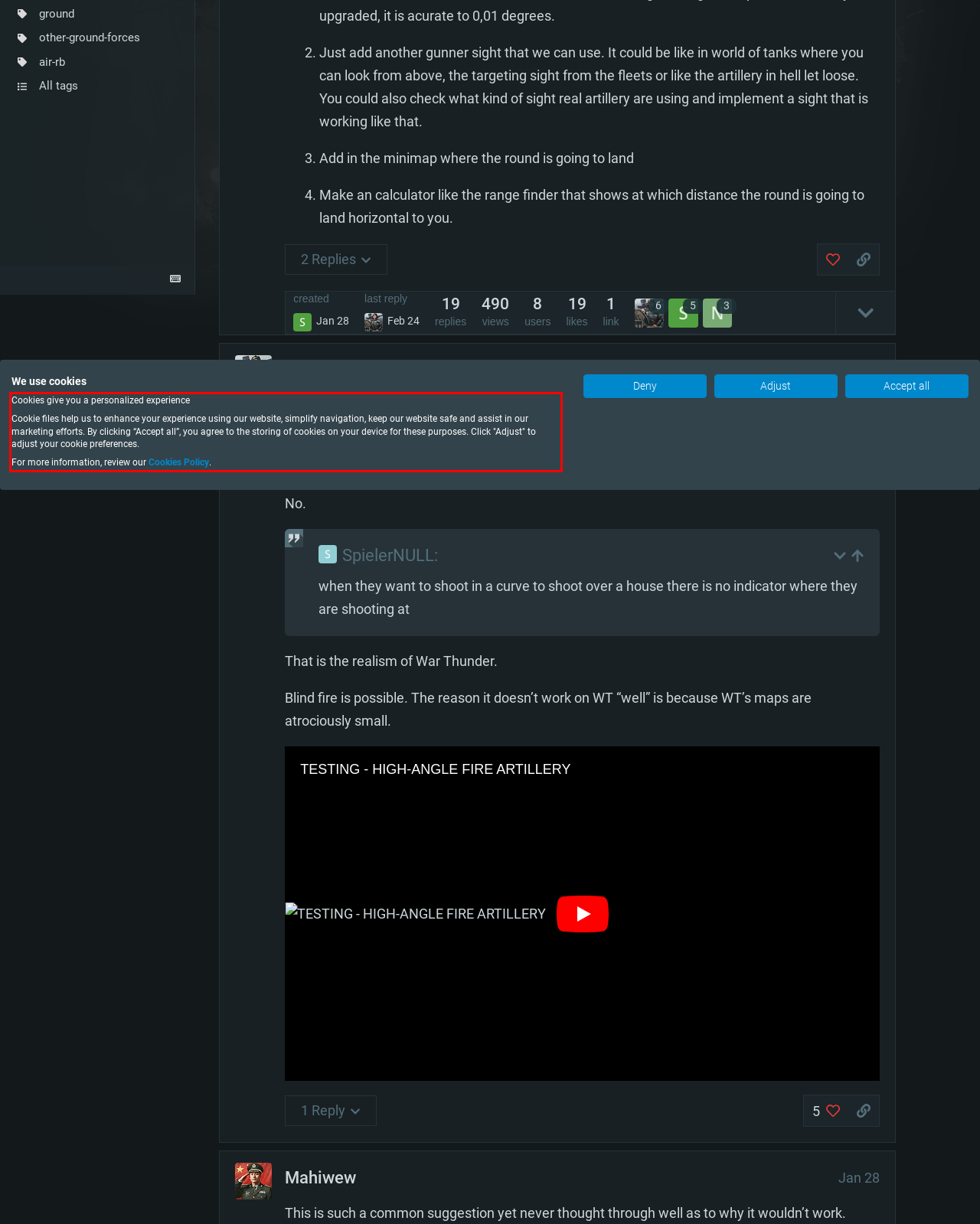Please identify and extract the text from the UI element that is surrounded by a red bounding box in the provided webpage screenshot.

Cookies give you a personalized experience Сookie files help us to enhance your experience using our website, simplify navigation, keep our website safe and assist in our marketing efforts. By clicking “Accept all”, you agree to the storing of cookies on your device for these purposes. Click "Adjust" to adjust your cookie preferences. For more information, review our Cookies Policy.